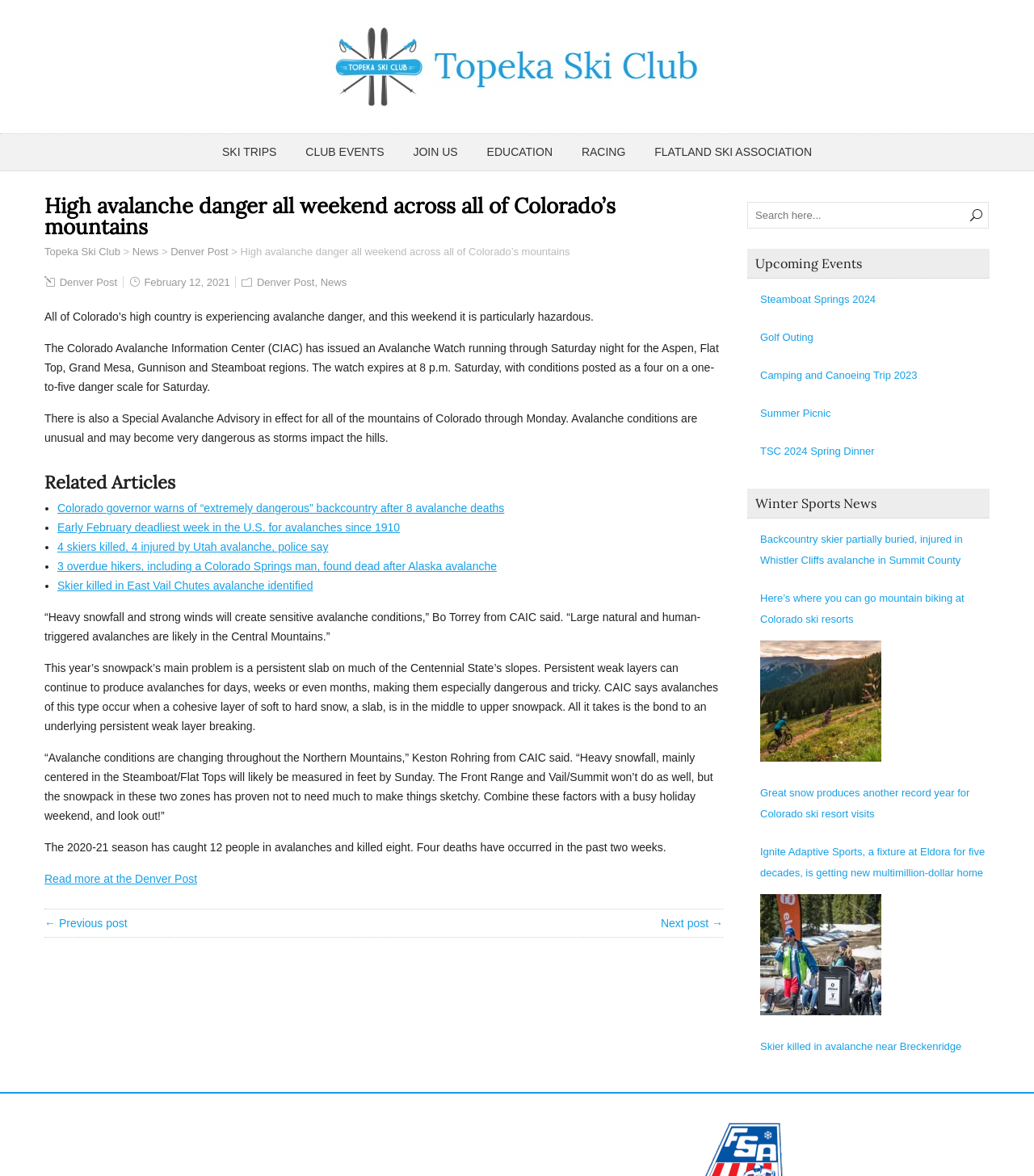Using the description "Education", locate and provide the bounding box of the UI element.

[0.458, 0.114, 0.547, 0.145]